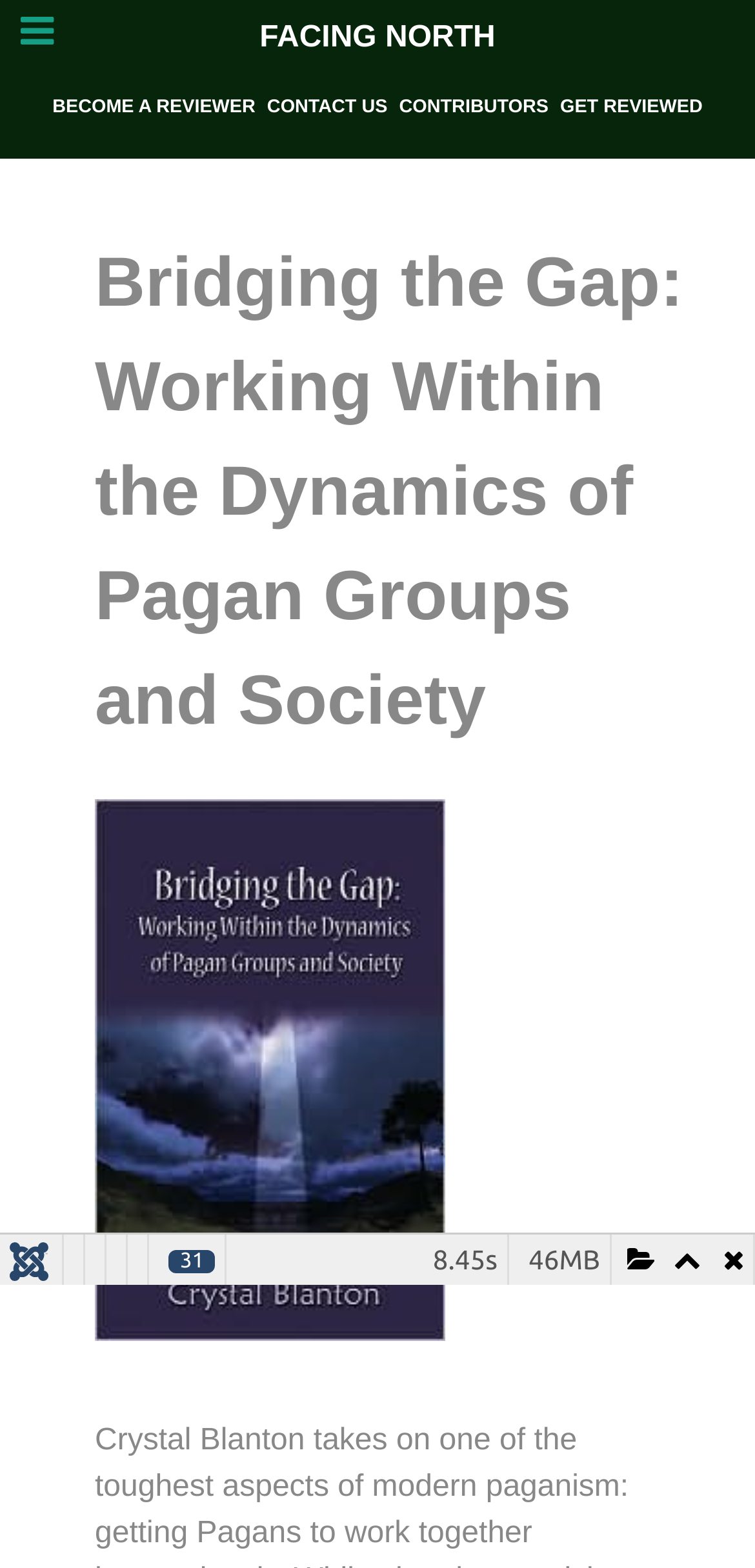Find the bounding box coordinates corresponding to the UI element with the description: "Request". The coordinates should be formatted as [left, top, right, bottom], with values as floats between 0 and 1.

[0.113, 0.787, 0.141, 0.819]